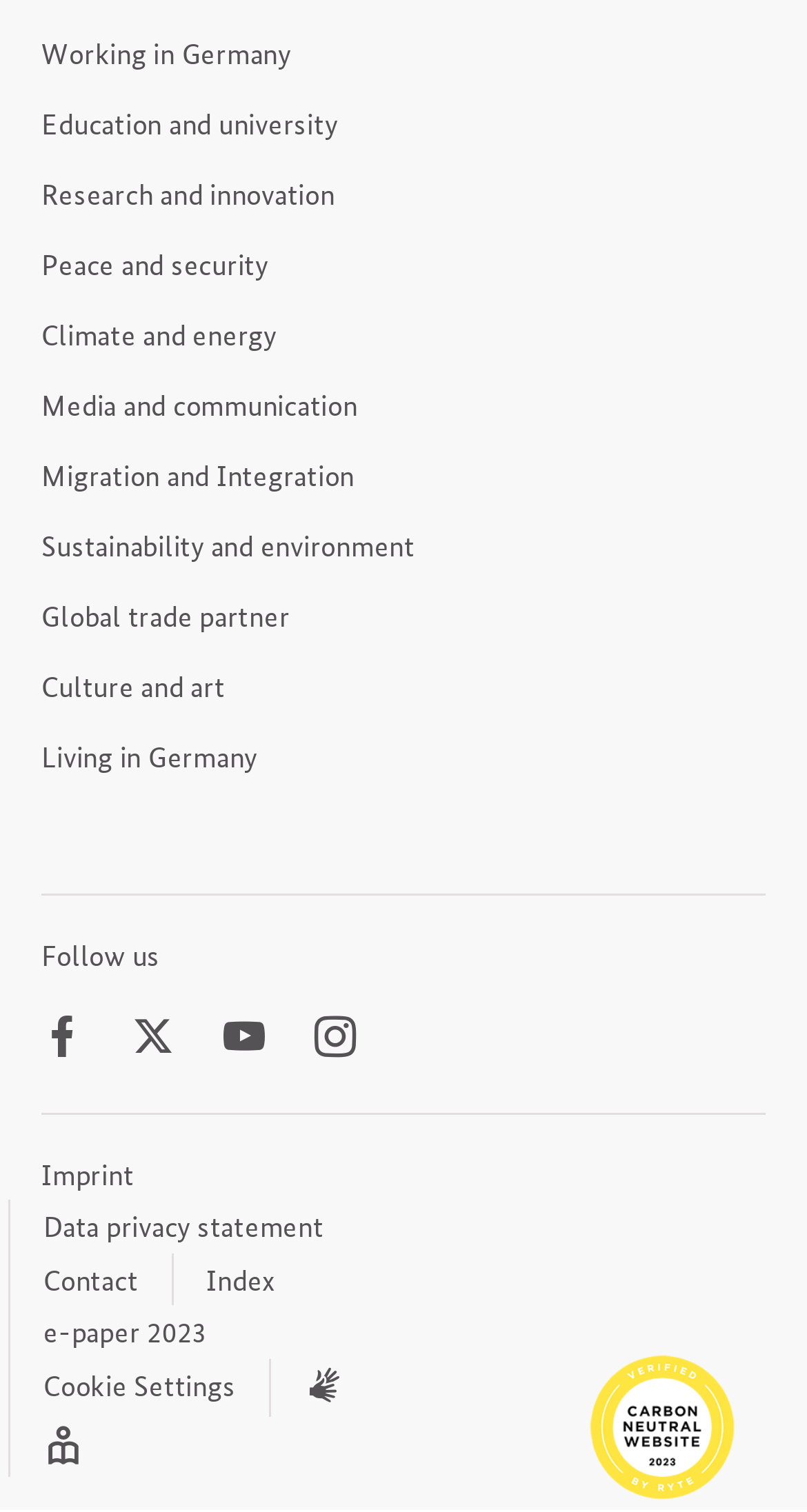Extract the bounding box coordinates for the UI element described by the text: "Cookie Settings". The coordinates should be in the form of [left, top, right, bottom] with values between 0 and 1.

[0.033, 0.942, 0.312, 0.977]